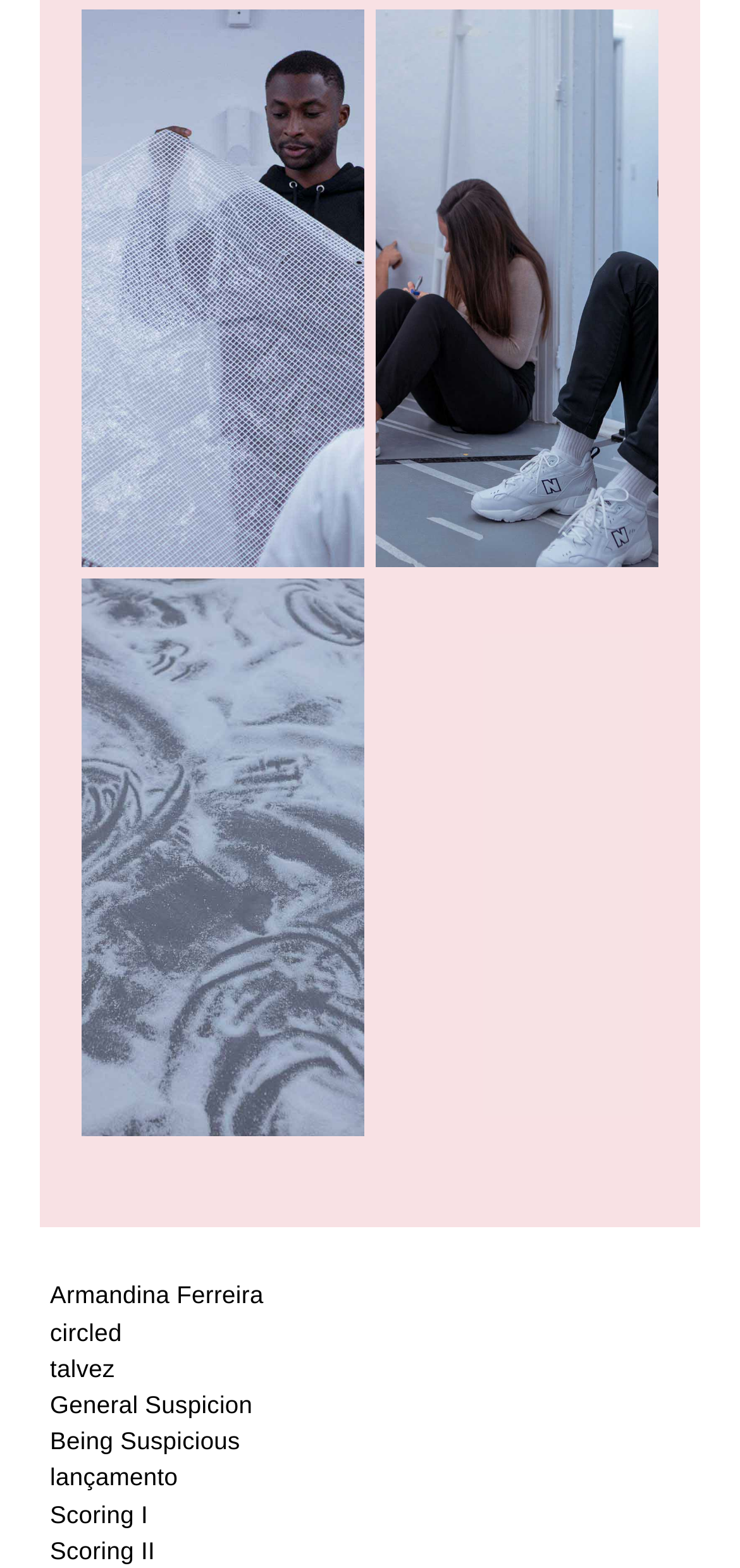Locate the bounding box coordinates of the element to click to perform the following action: 'View Play Place game 3 hanging fabric'. The coordinates should be given as four float values between 0 and 1, in the form of [left, top, right, bottom].

[0.11, 0.006, 0.492, 0.362]